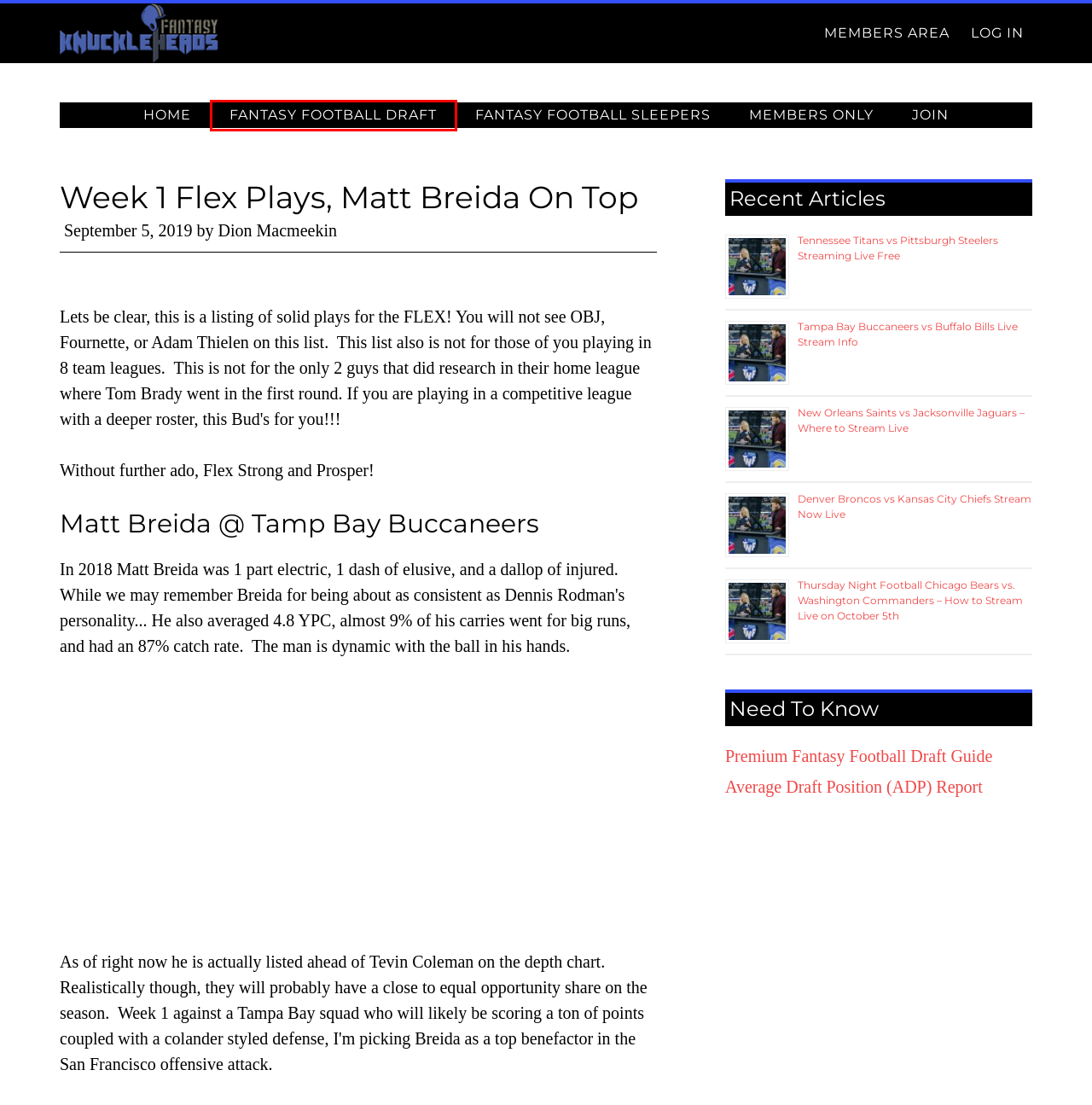Analyze the screenshot of a webpage featuring a red rectangle around an element. Pick the description that best fits the new webpage after interacting with the element inside the red bounding box. Here are the candidates:
A. Fantasy sports news, rankings, sleepers, cheat sheets and tools.
B. Denver Broncos vs Kansas City Chiefs Stream Now Live
C. Log In ‹ Fantasy Knuckleheads — WordPress
D. Fantasy Football Rankings
E. Average Draft Position (ADP) Report
F. Fantasy Football Sleepers
G. Fantasy Football Draft Strategies
H. Tennessee Titans vs Pittsburgh Steelers Streaming Live Free

G